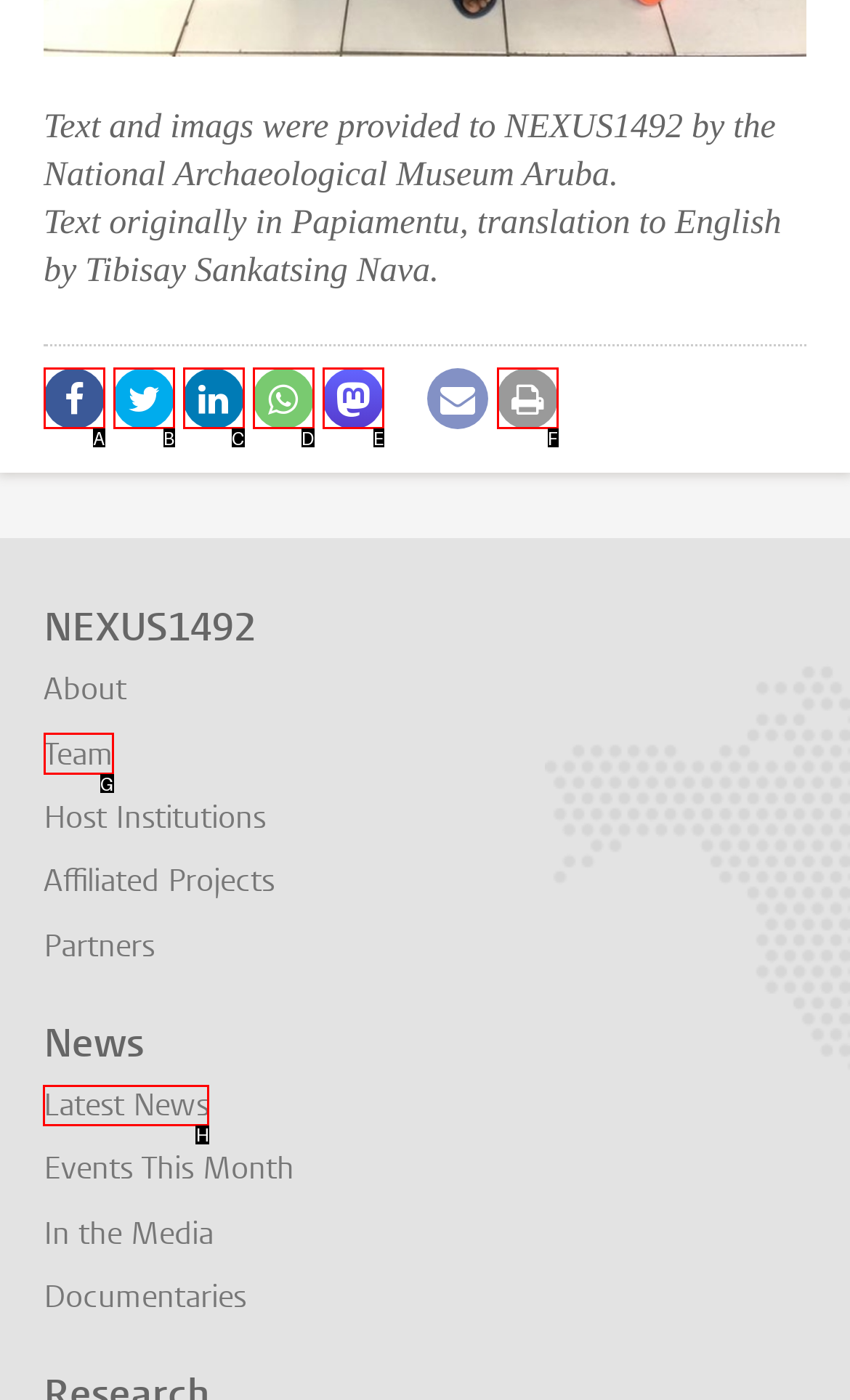Point out the HTML element I should click to achieve the following task: Click the Latest News link Provide the letter of the selected option from the choices.

H